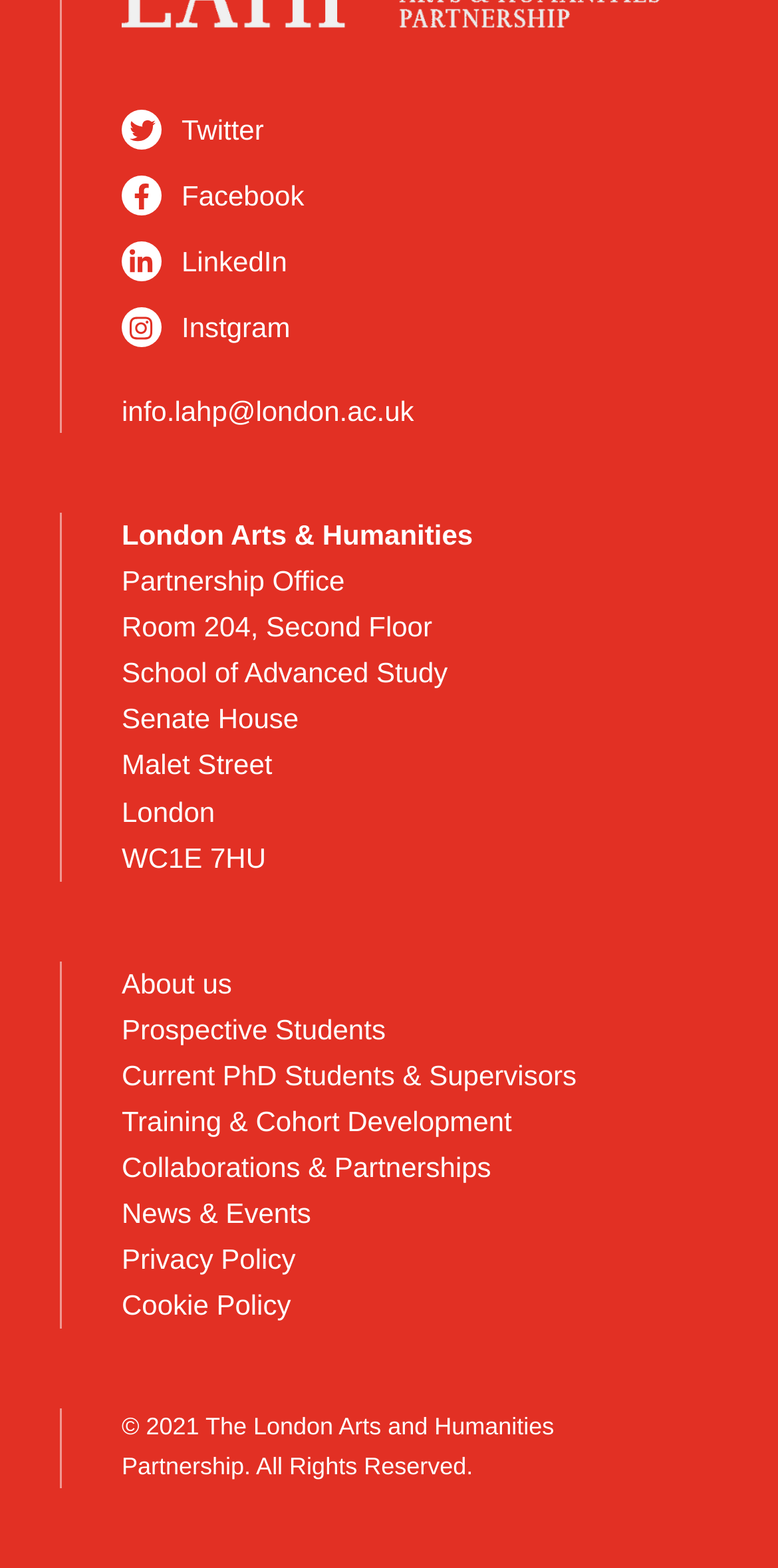What is the copyright year of the webpage?
Look at the image and provide a short answer using one word or a phrase.

2021